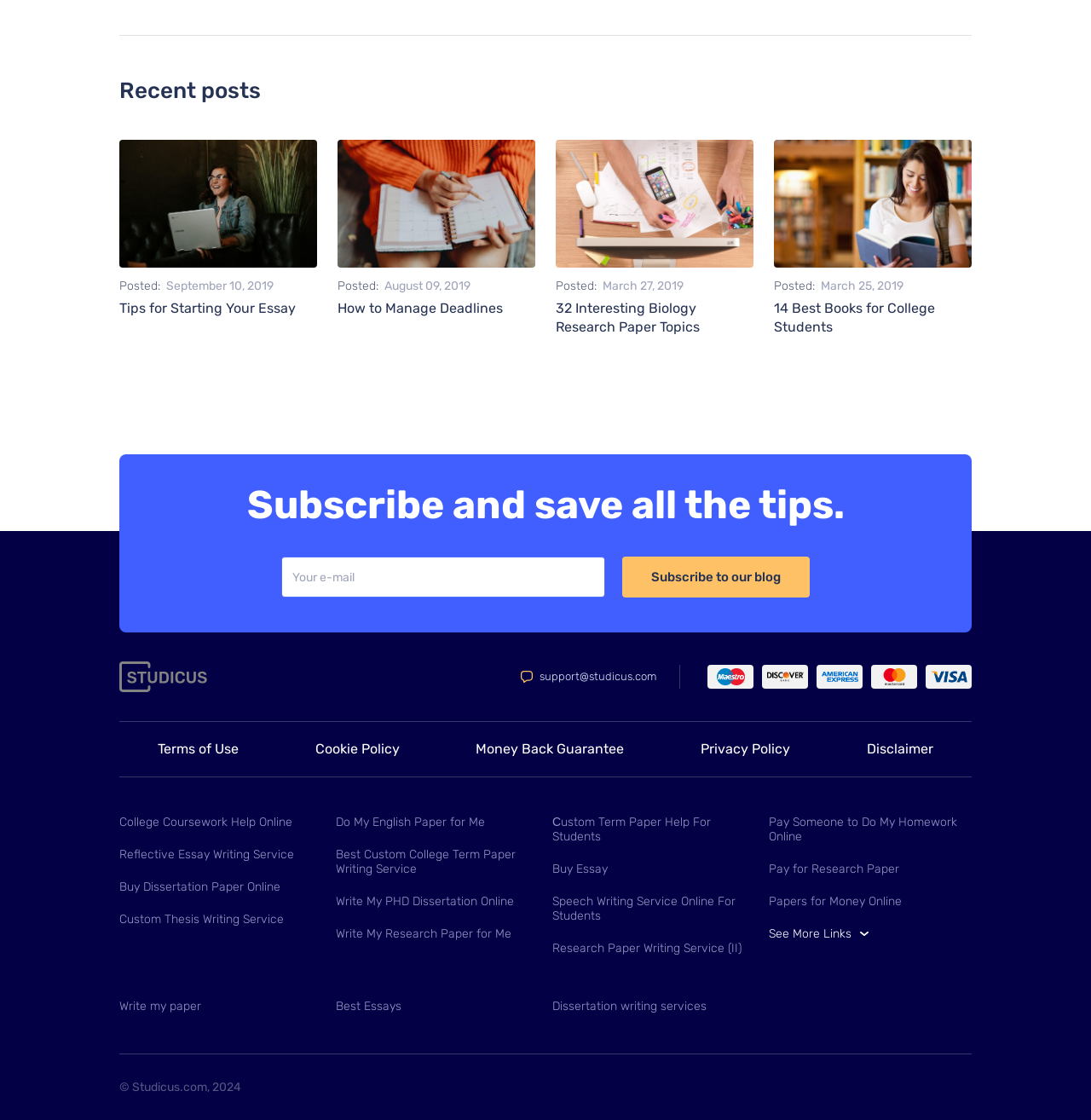What is the purpose of the 'Subscribe to our blog' button?
Examine the image and provide an in-depth answer to the question.

The 'Subscribe to our blog' button is located next to a textbox for entering an email address, indicating that it is used to subscribe to the blog and receive updates via email.